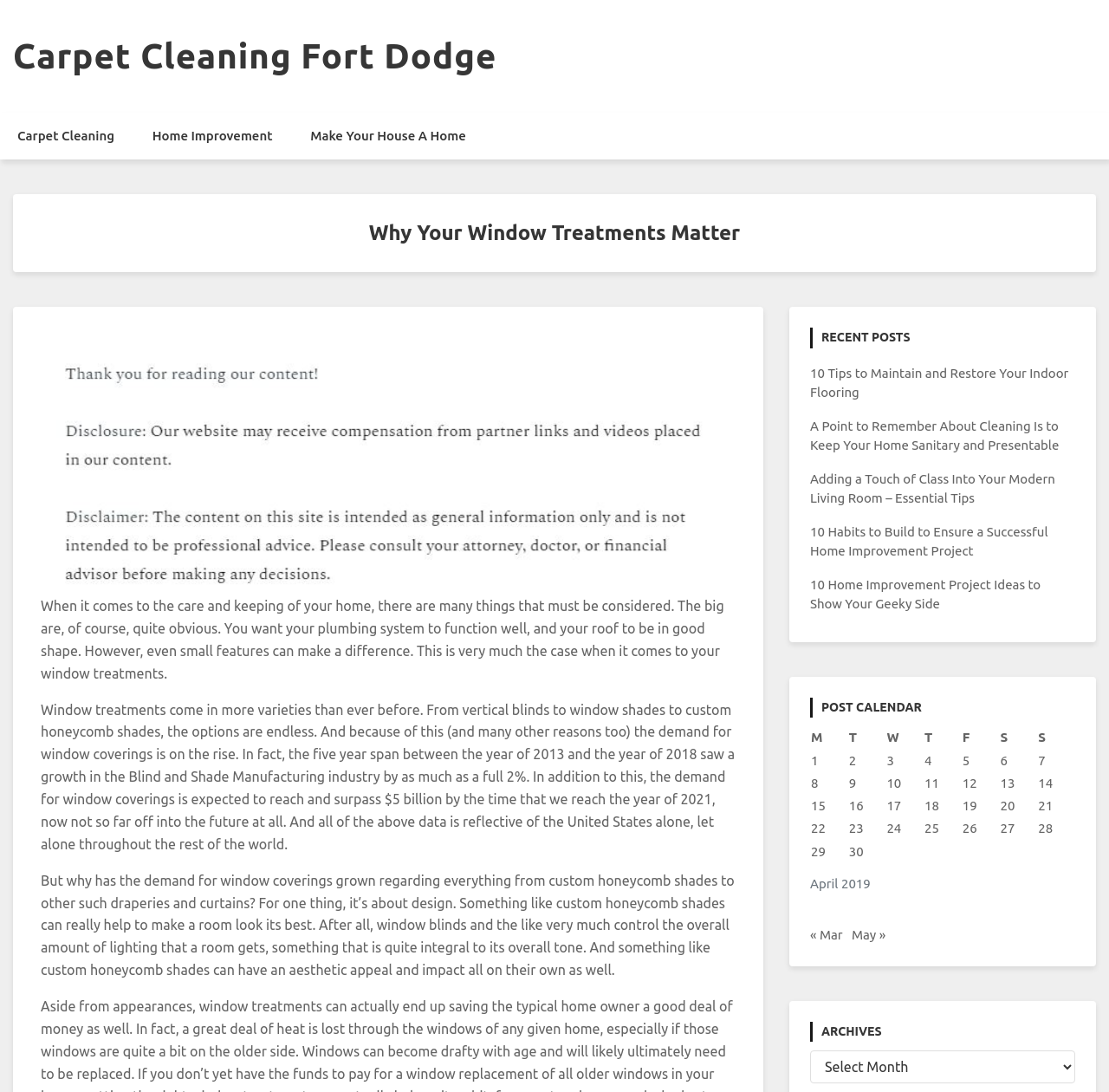What is the purpose of window treatments according to the article?
Answer the question with a detailed explanation, including all necessary information.

The article states that 'something like custom honeycomb shades can really help to make a room look its best. After all, window blinds and the like very much control the overall amount of lighting that a room gets, something that is quite integral to its overall tone.' This suggests that window treatments serve both aesthetic and functional purposes, including controlling the amount of lighting in a room.